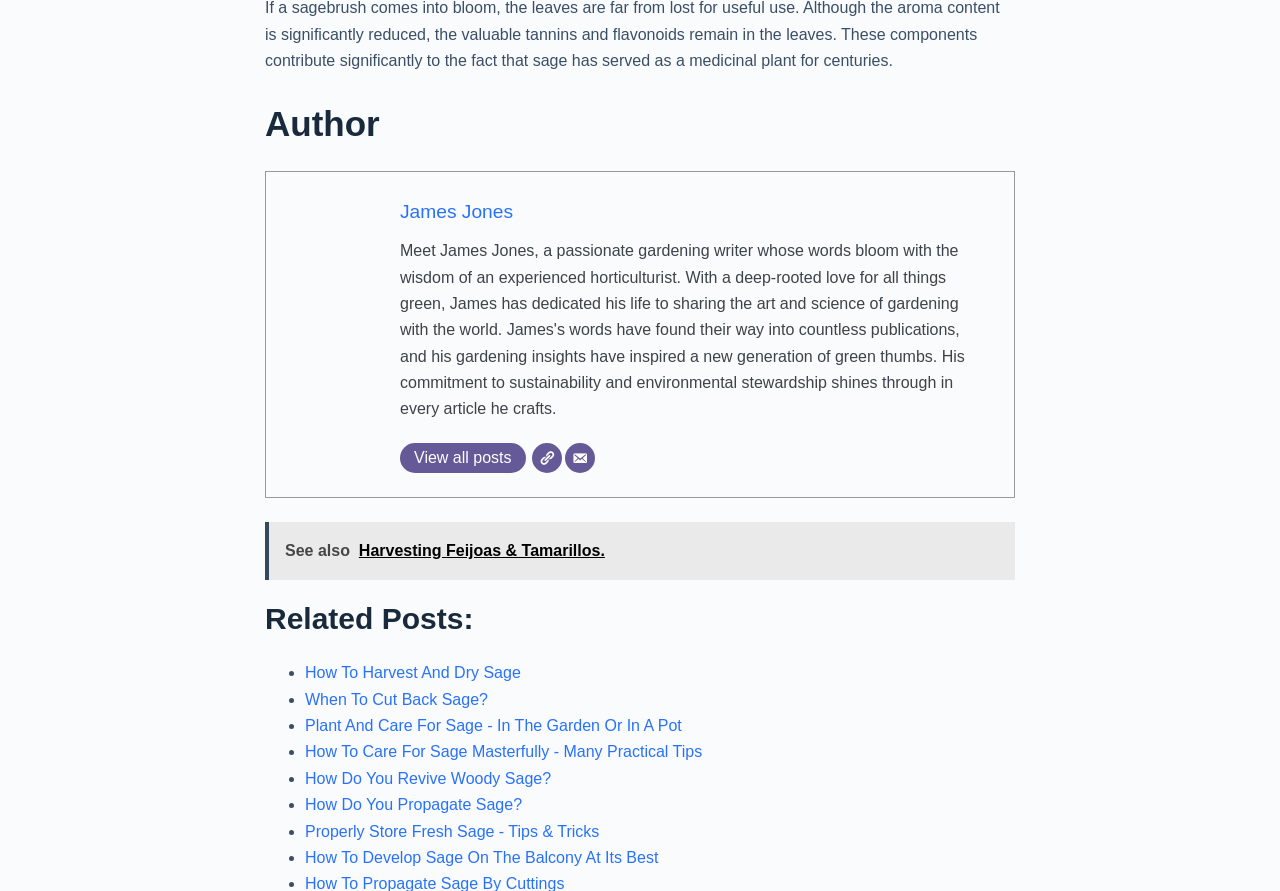What is the author's name?
Refer to the screenshot and answer in one word or phrase.

James Jones